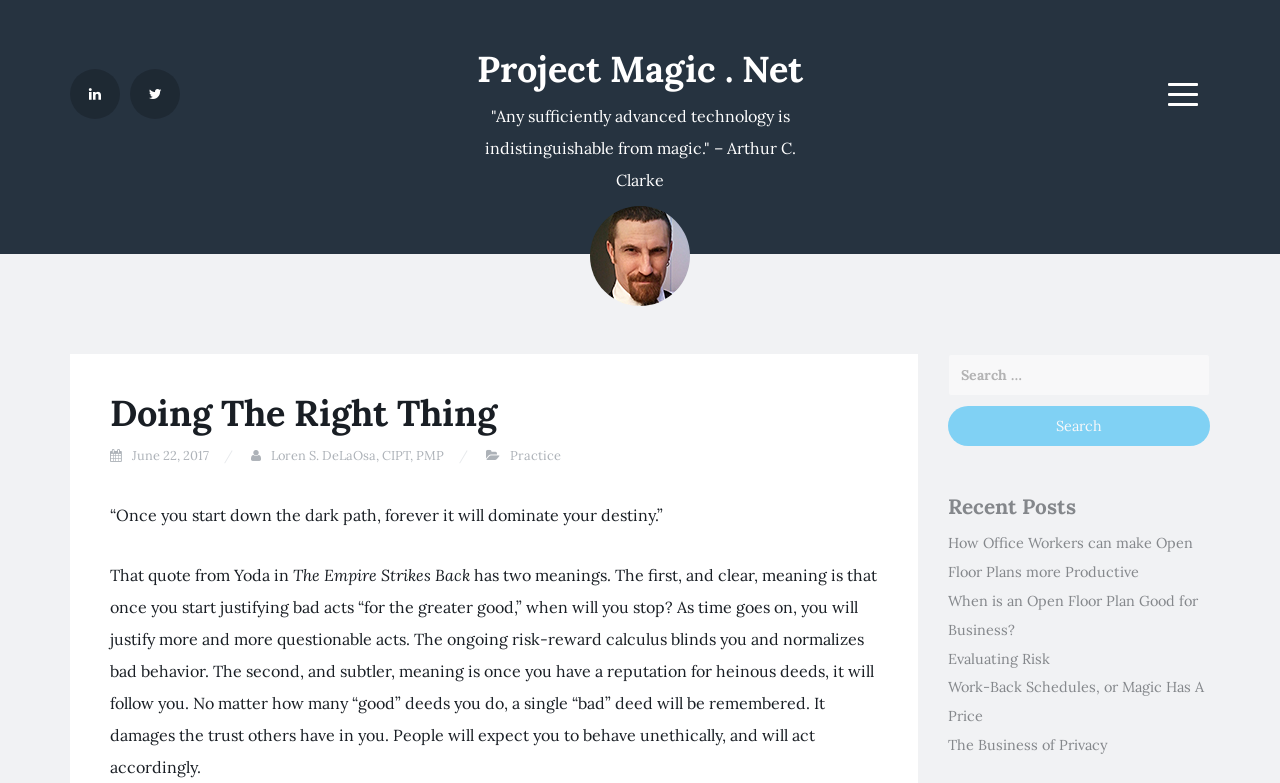Can you find the bounding box coordinates for the element to click on to achieve the instruction: "Search for something"?

[0.74, 0.452, 0.945, 0.57]